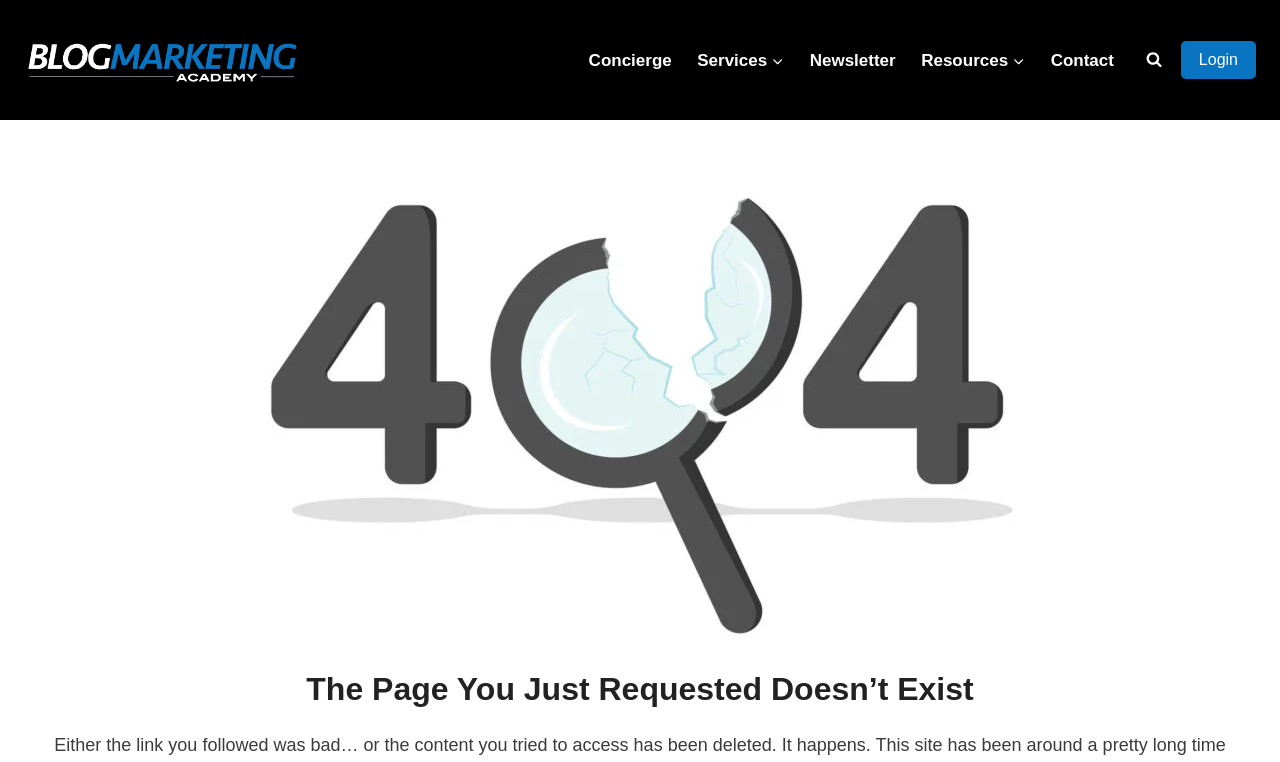From the webpage screenshot, predict the bounding box of the UI element that matches this description: "alt="Blog Marketing Academy"".

[0.019, 0.038, 0.238, 0.12]